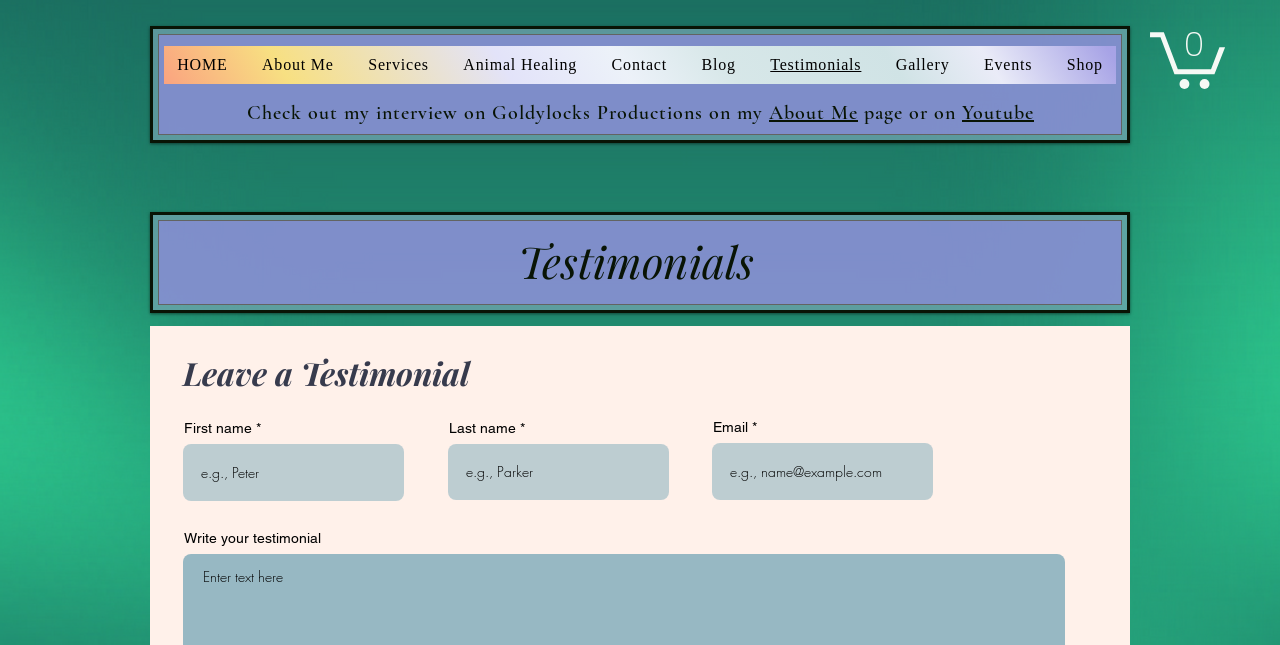Locate the bounding box coordinates of the segment that needs to be clicked to meet this instruction: "Write your testimonial".

[0.144, 0.822, 0.251, 0.847]